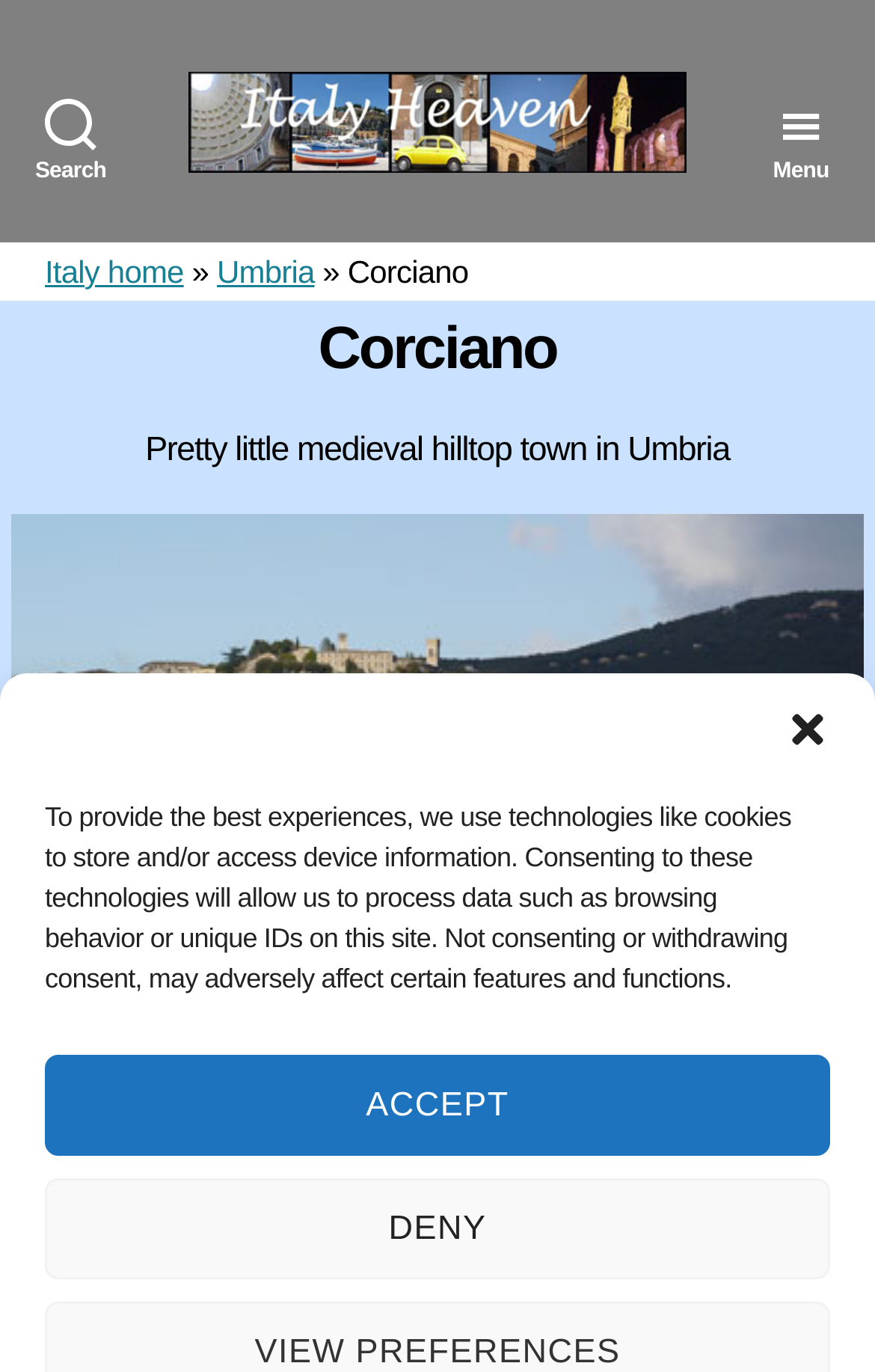Determine the bounding box coordinates for the region that must be clicked to execute the following instruction: "Visit Italy home page".

[0.051, 0.185, 0.21, 0.211]